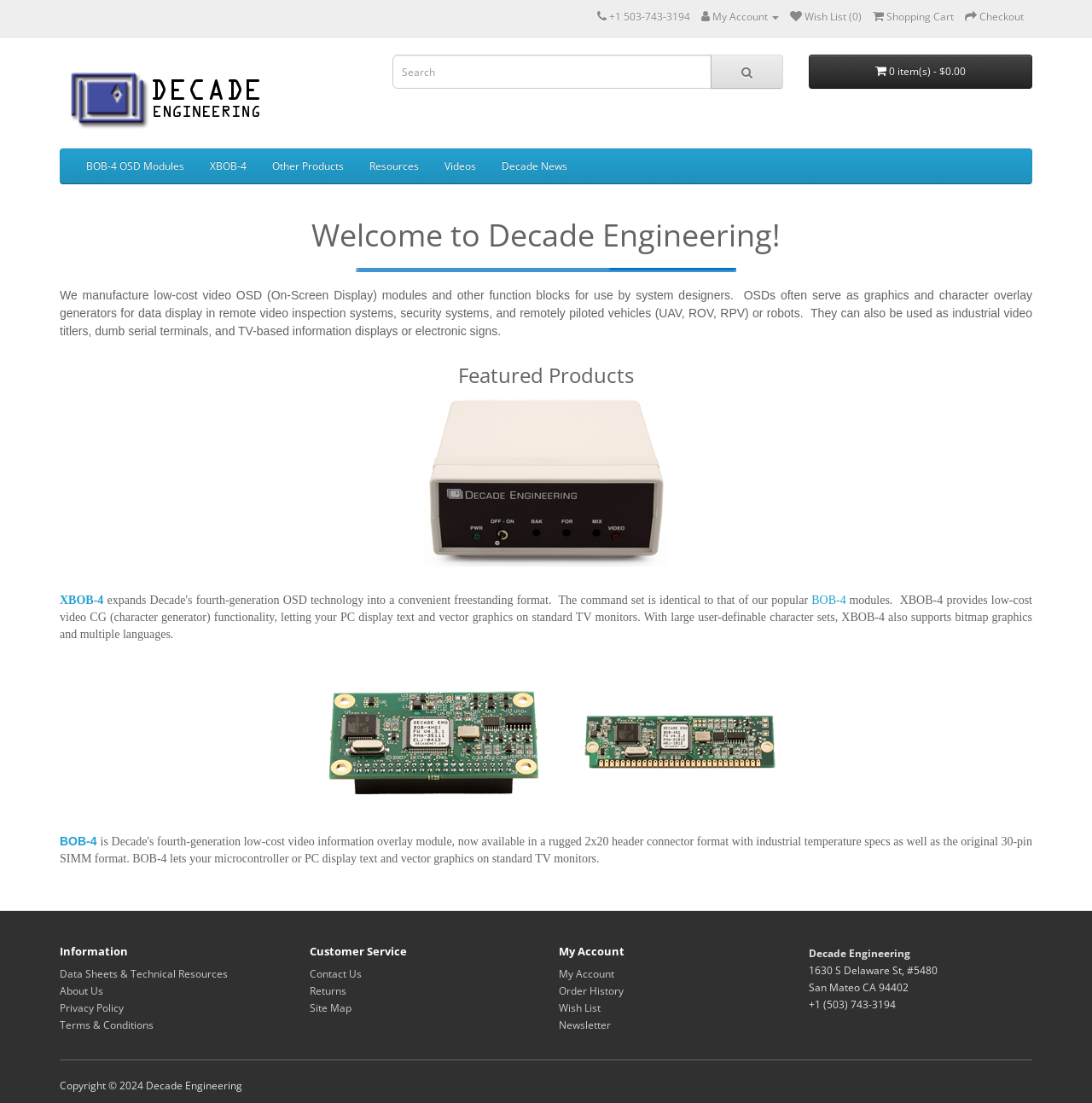Determine the bounding box coordinates of the element's region needed to click to follow the instruction: "Go to Decade Engineering homepage". Provide these coordinates as four float numbers between 0 and 1, formatted as [left, top, right, bottom].

[0.055, 0.049, 0.336, 0.127]